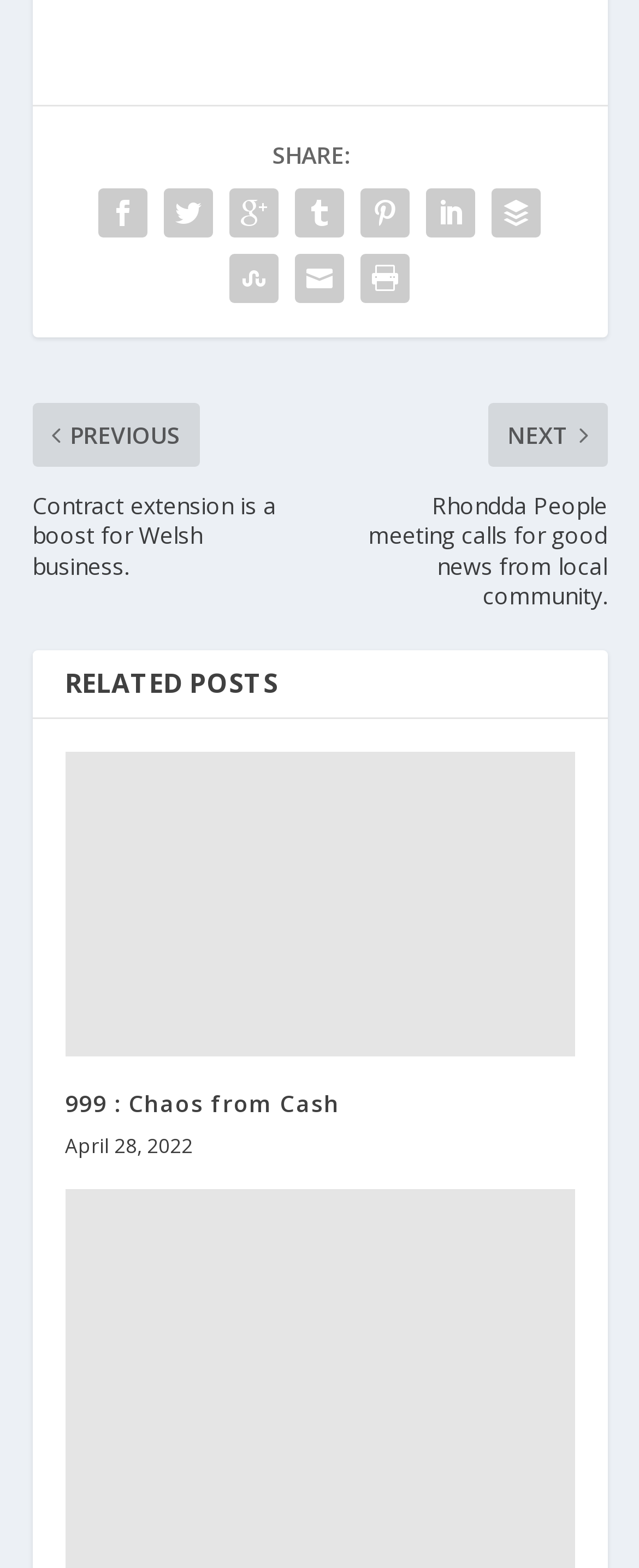Please find the bounding box coordinates (top-left x, top-left y, bottom-right x, bottom-right y) in the screenshot for the UI element described as follows: title="999 : Chaos from Cash"

[0.101, 0.479, 0.899, 0.674]